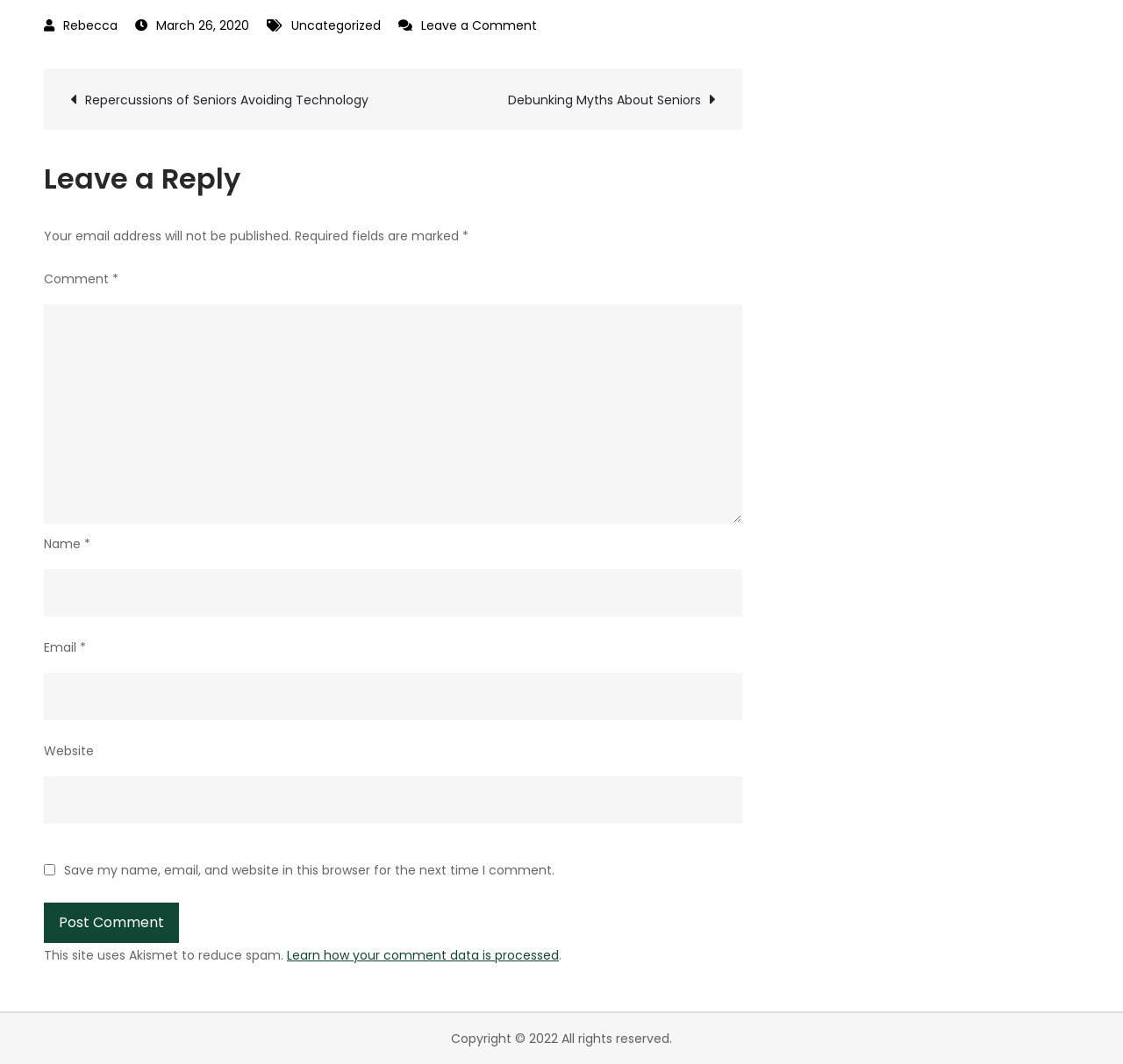What is the title of the post?
Please use the image to provide a one-word or short phrase answer.

Using CBD Oil to Reduce Inflammation